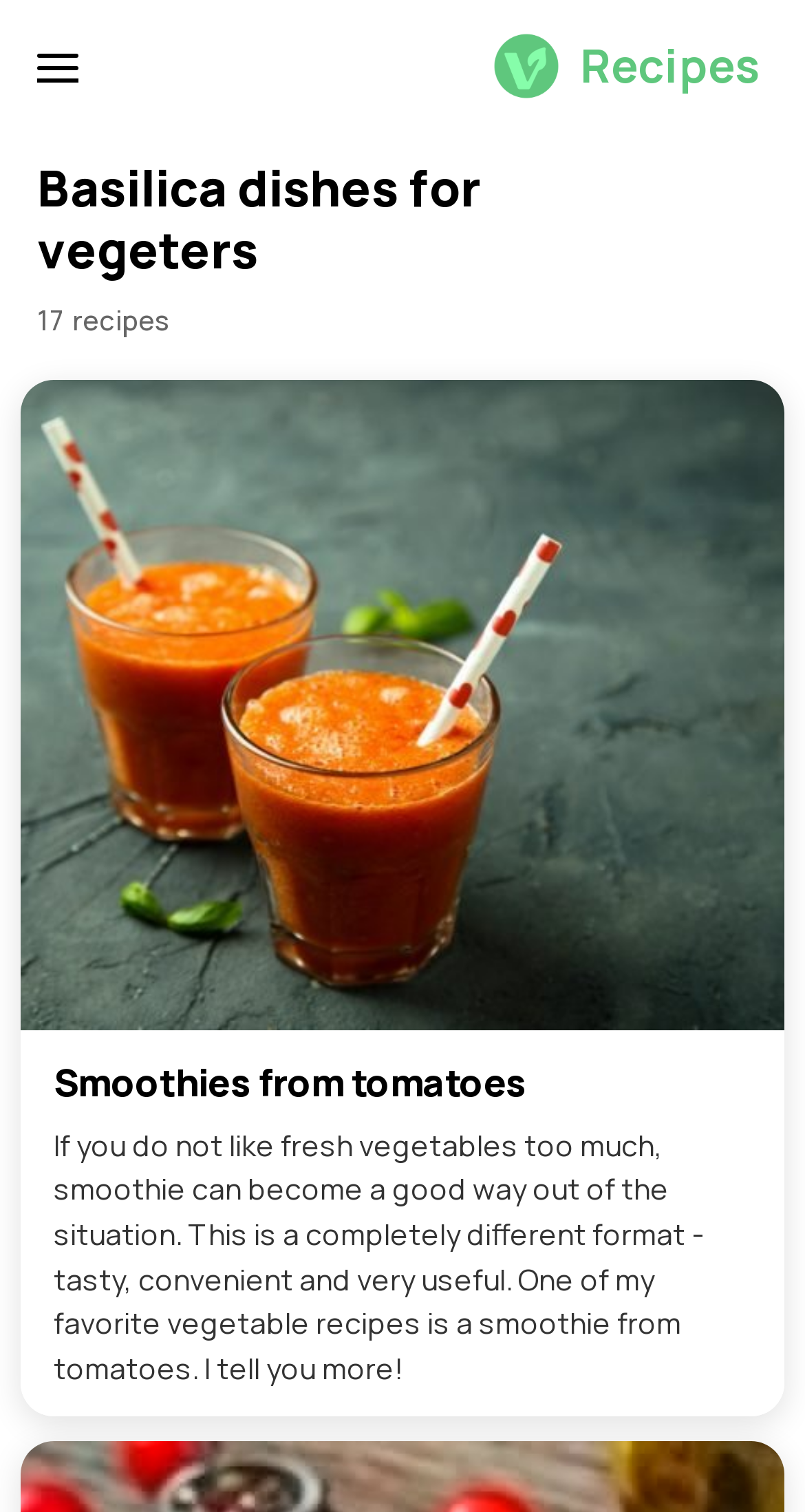What is the topic of the smoothie recipe mentioned on this webpage?
Please use the image to provide an in-depth answer to the question.

I found the topic of the smoothie recipe by reading the text 'One of my favorite vegetable recipes is a smoothie from tomatoes.' which is located below the link 'Smoothies from tomatoes'.